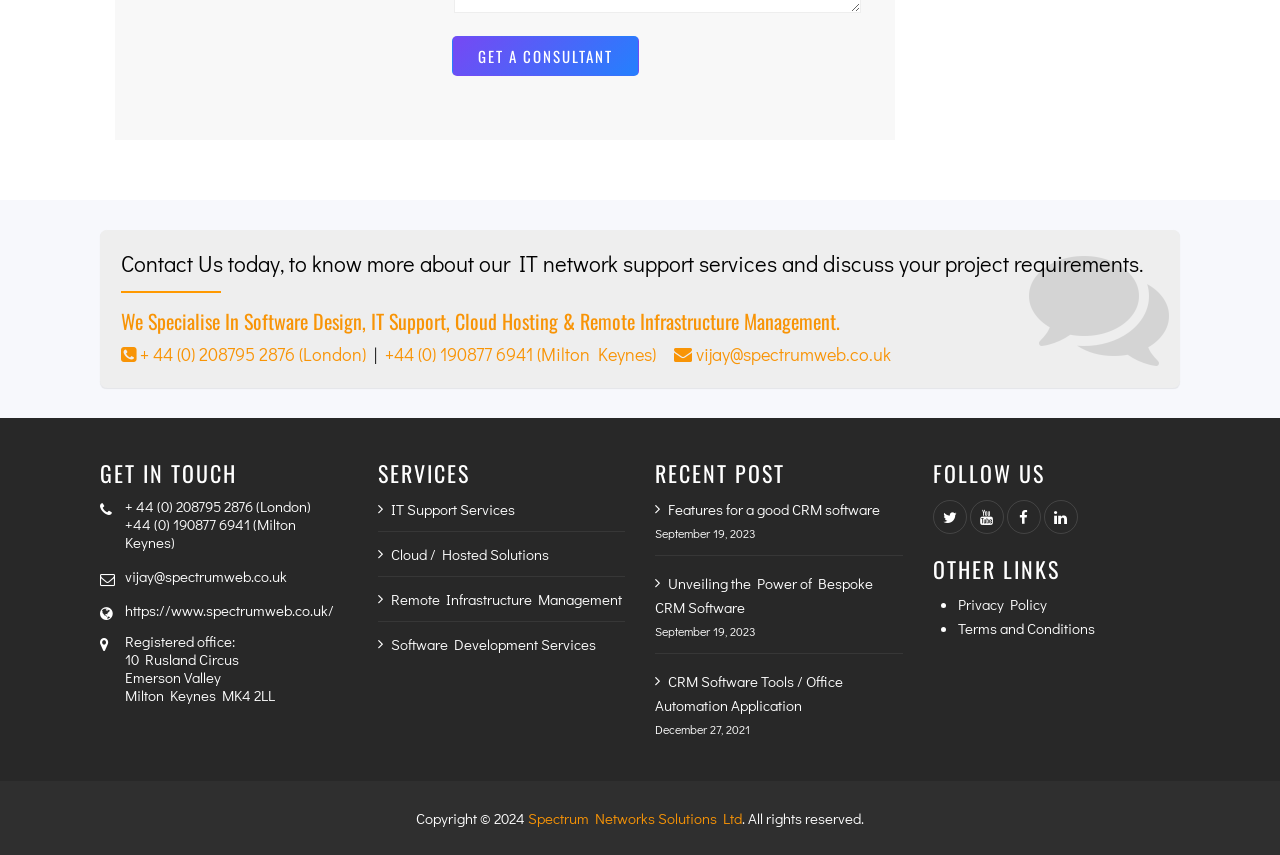Please determine the bounding box coordinates of the element to click on in order to accomplish the following task: "Read recent post about CRM software". Ensure the coordinates are four float numbers ranging from 0 to 1, i.e., [left, top, right, bottom].

[0.512, 0.583, 0.688, 0.607]